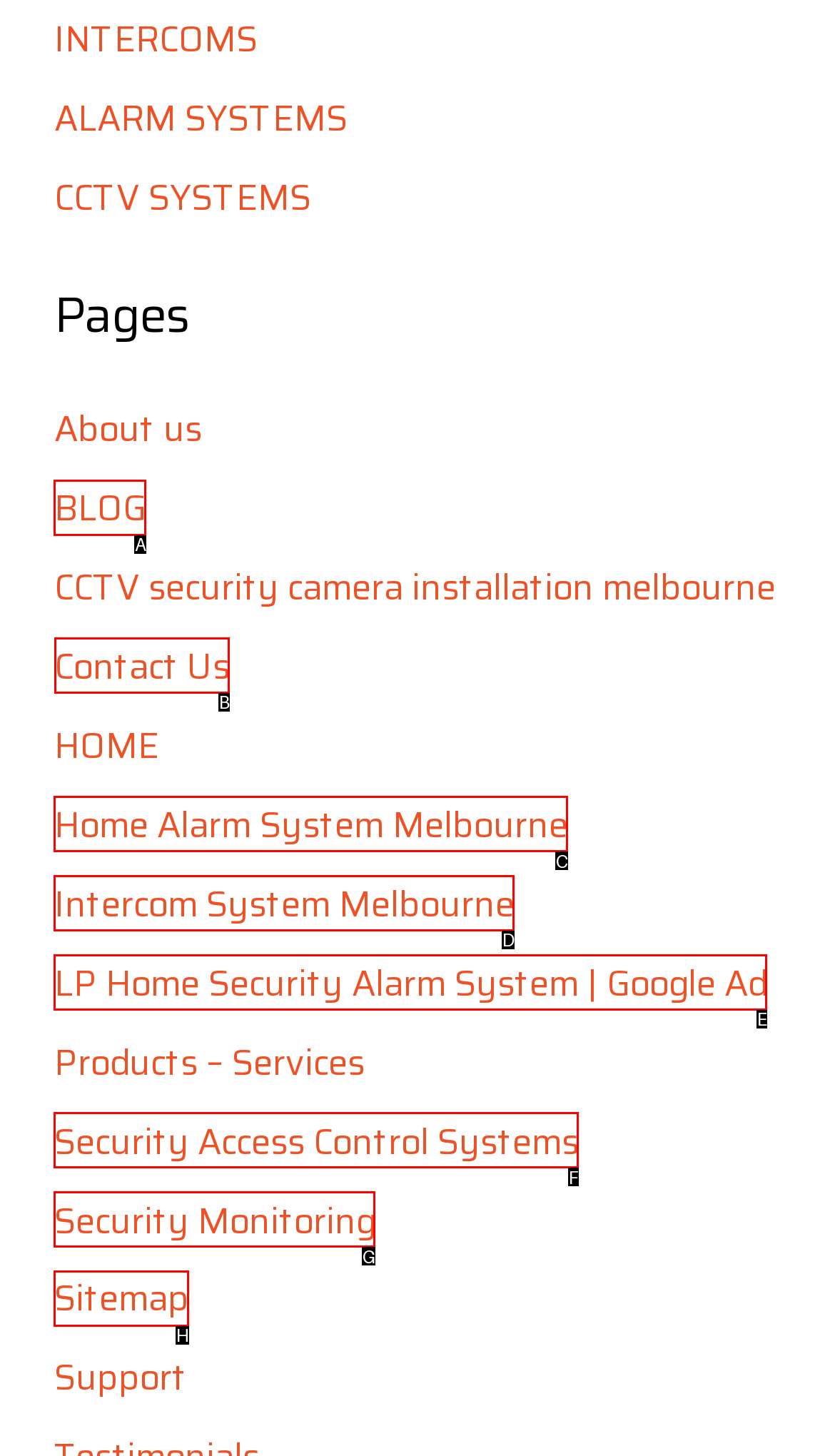Show which HTML element I need to click to perform this task: Contact Us Answer with the letter of the correct choice.

B